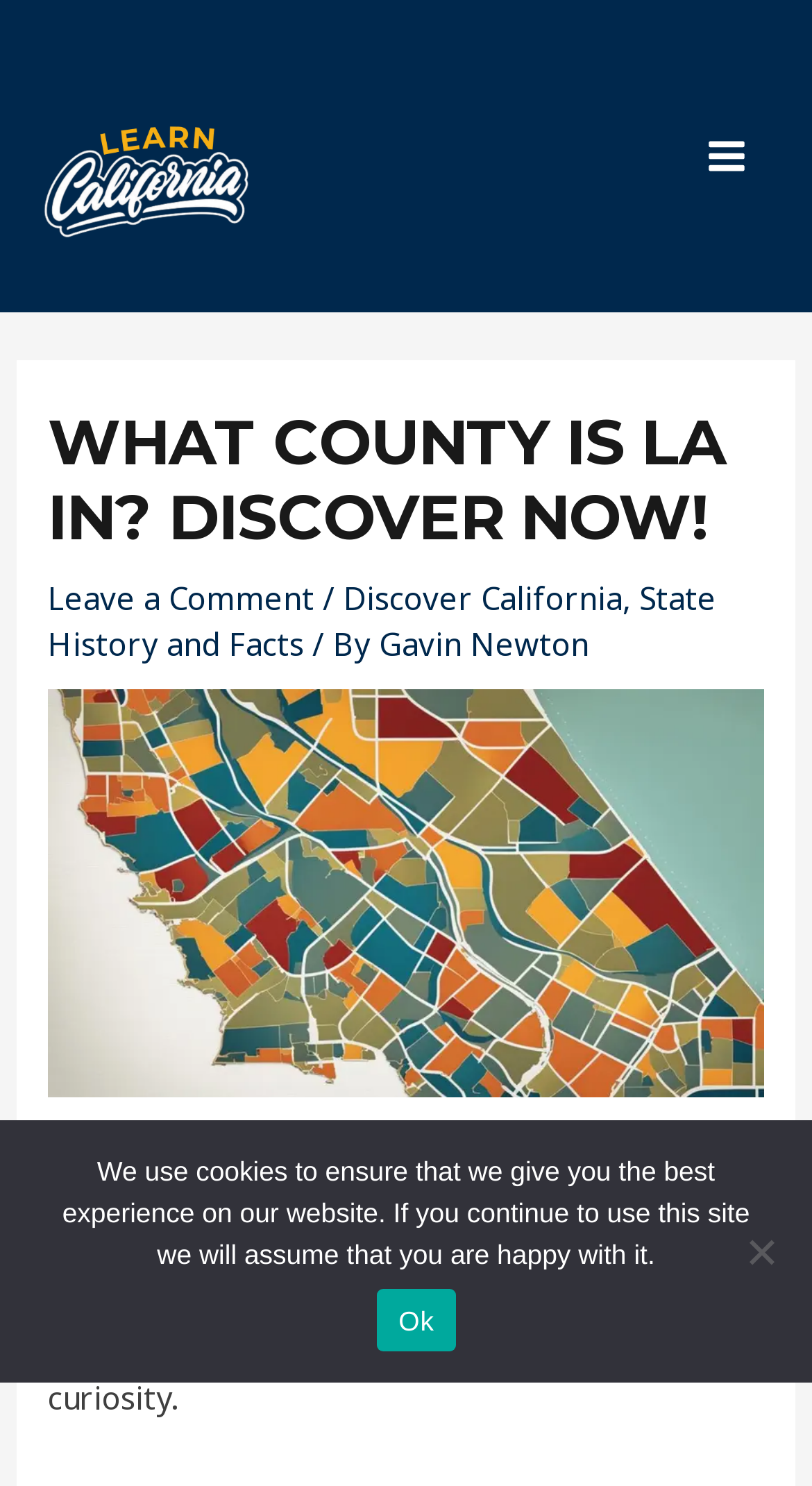Explain the webpage's layout and main content in detail.

The webpage is about discovering facts and insights about Los Angeles County, the heart of Southern California. At the top left, there is a link to "Learn California" accompanied by an image with the same name. On the top right, there is a button labeled "MAIN MENU" with an image beside it. 

Below the "MAIN MENU" button, there is a header section that spans almost the entire width of the page. Within this section, there is a large heading that reads "WHAT COUNTY IS LA IN? DISCOVER NOW!" in bold font. Underneath the heading, there are three links: "Leave a Comment", "Discover California", and "State History and Facts", separated by static text elements. 

To the right of the links, there is an image related to "what county is la". Below this image, there is a block of text that introduces the article, explaining that it will provide information about Los Angeles County. 

At the very bottom of the page, there is a cookie notice dialog that is not currently in focus. The dialog contains a message about the website's use of cookies, along with an "Ok" link and a "No" button.